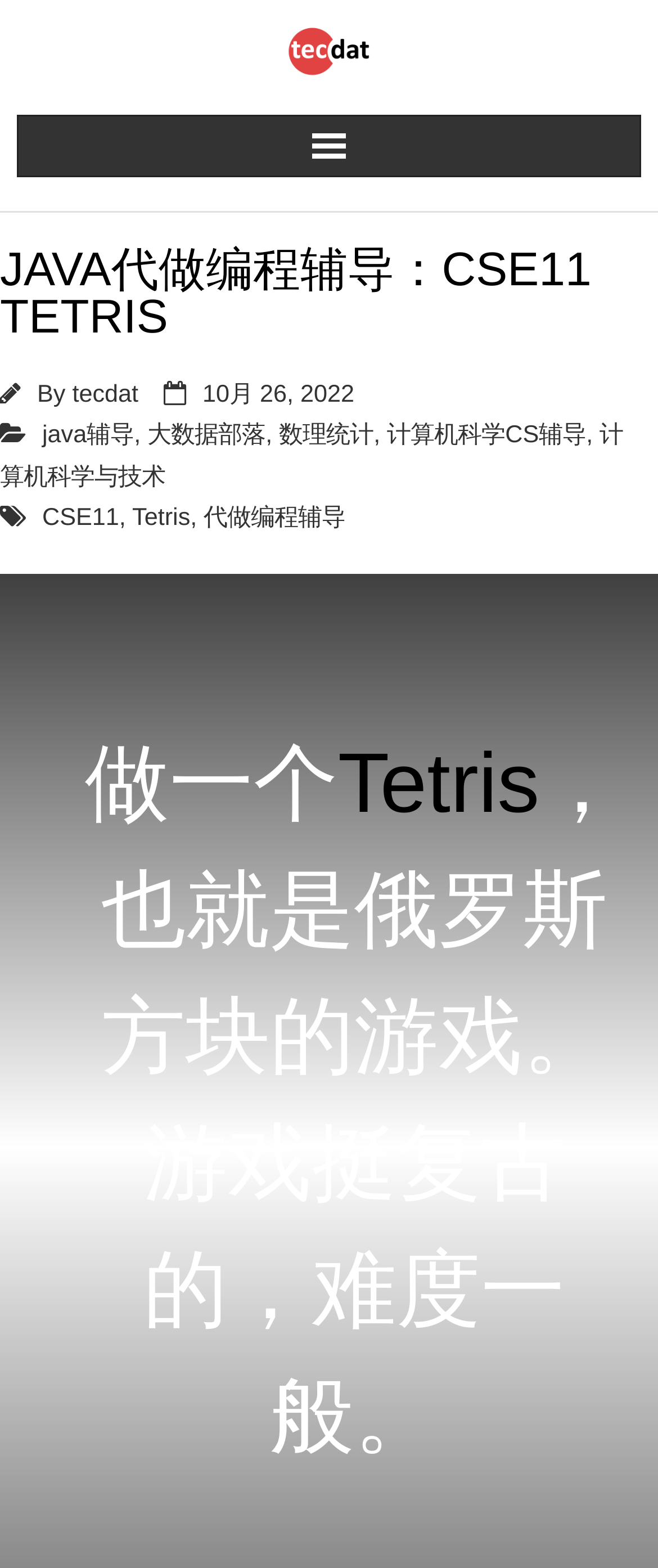Identify the bounding box coordinates for the UI element that matches this description: "加入会员群".

[0.028, 0.436, 0.972, 0.49]